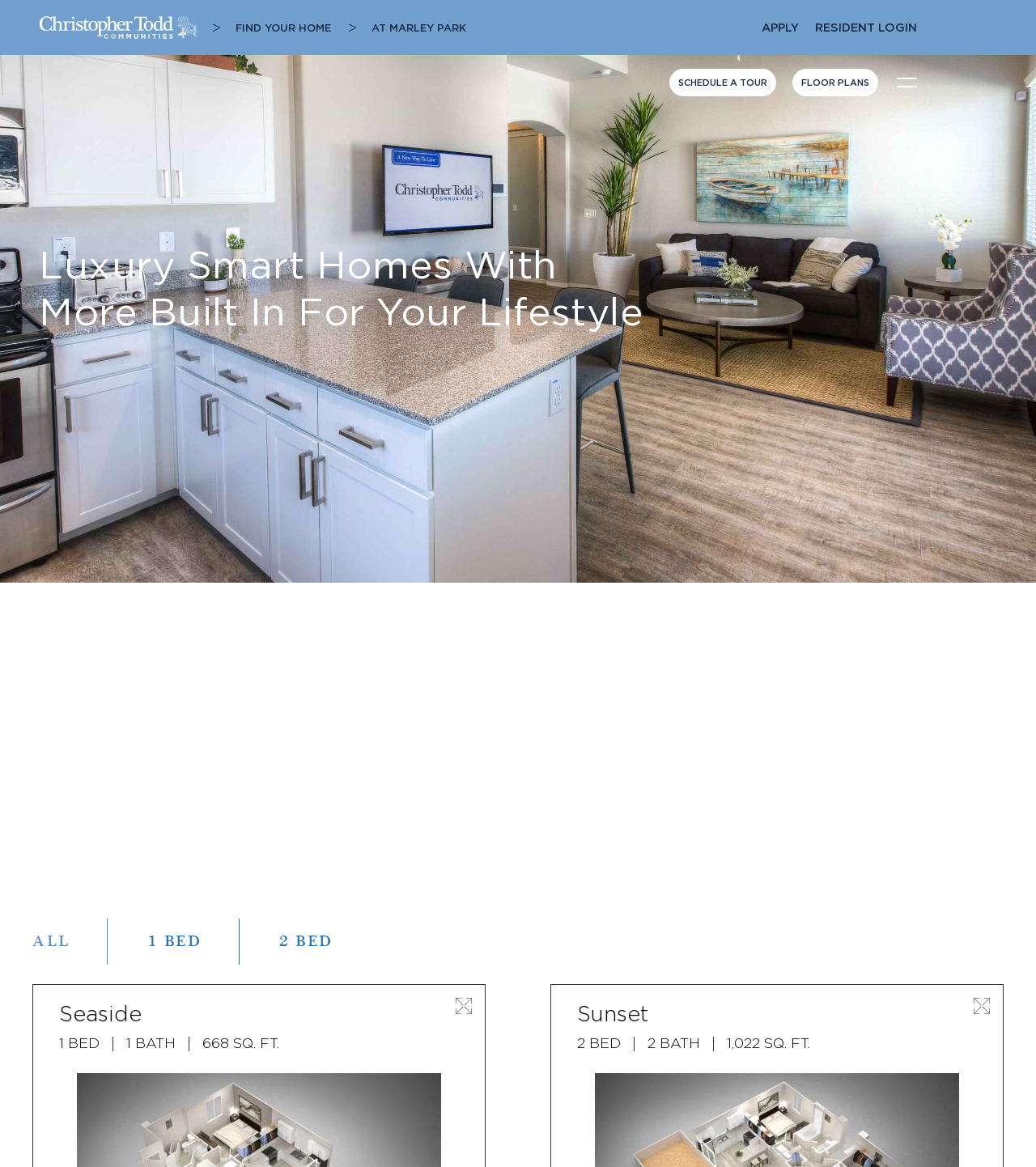Provide a single word or phrase answer to the question: 
What is the purpose of the 'SCHEDULE A TOUR' button?

To schedule a tour